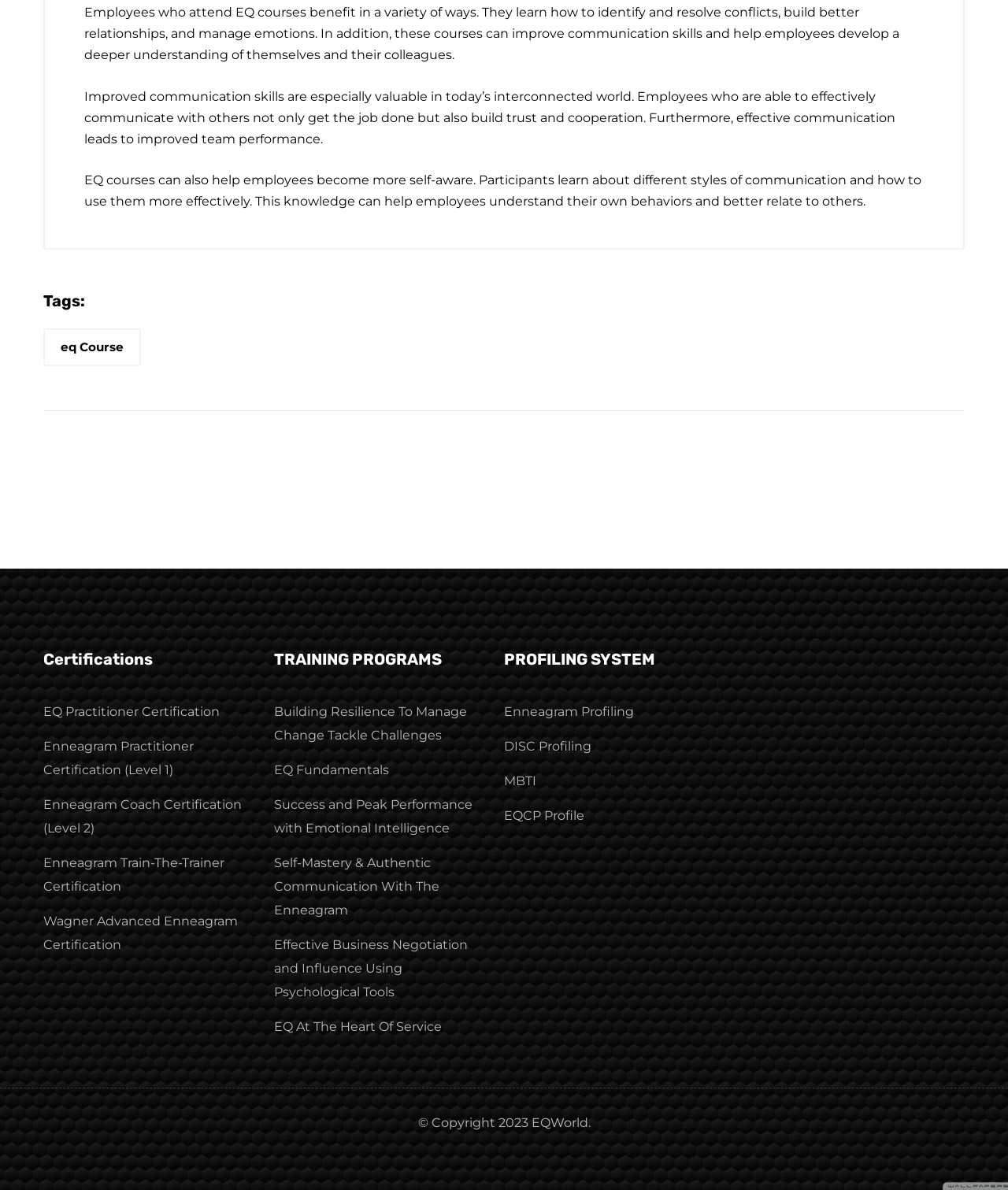Using the information in the image, give a comprehensive answer to the question: 
What is the name of the profiling system mentioned?

The webpage mentions a profiling system, which includes Enneagram Profiling, DISC Profiling, MBTI, and EQCP Profile, among others.